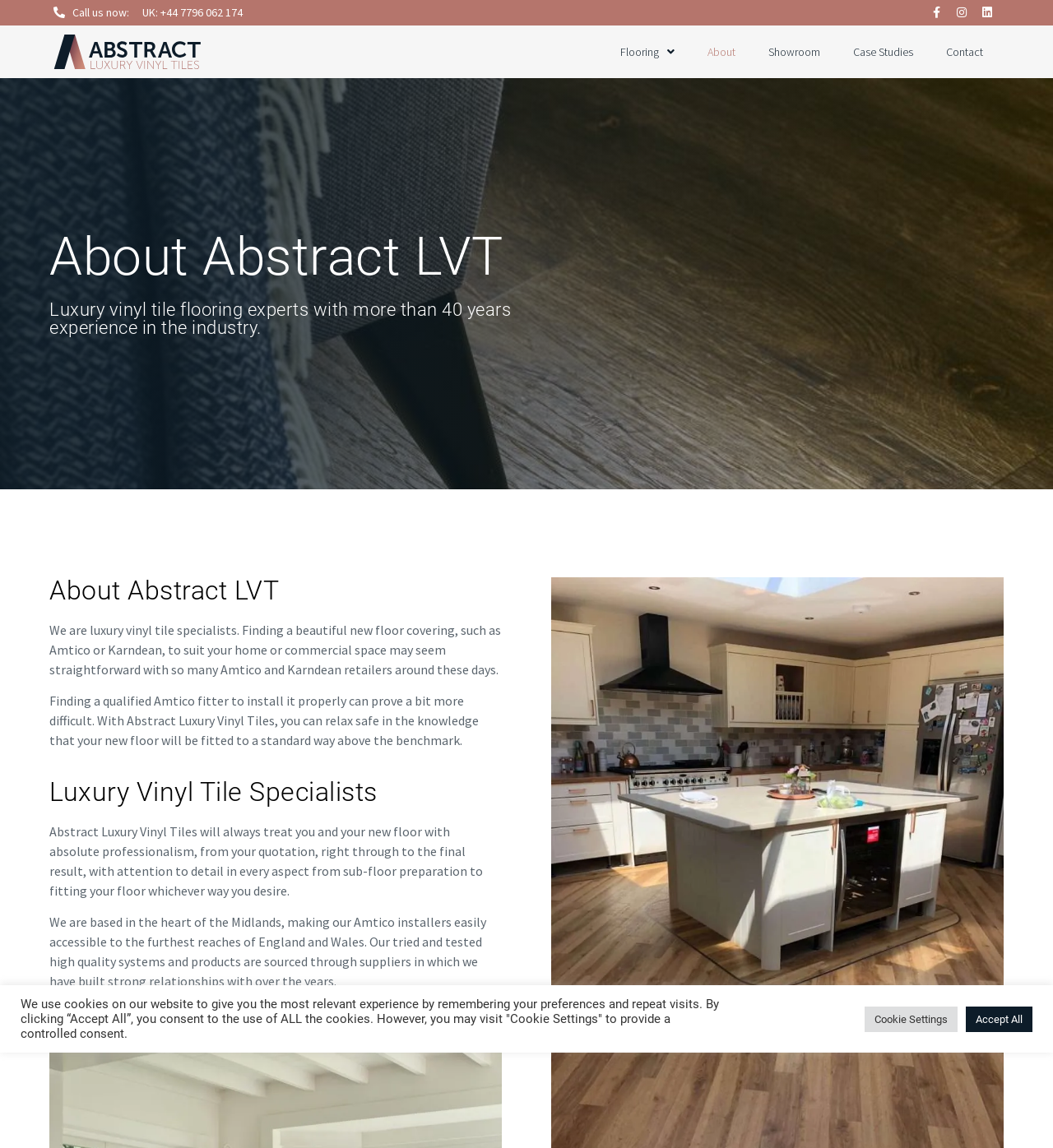Identify the bounding box coordinates of the area you need to click to perform the following instruction: "Read about our case studies".

[0.795, 0.034, 0.883, 0.056]